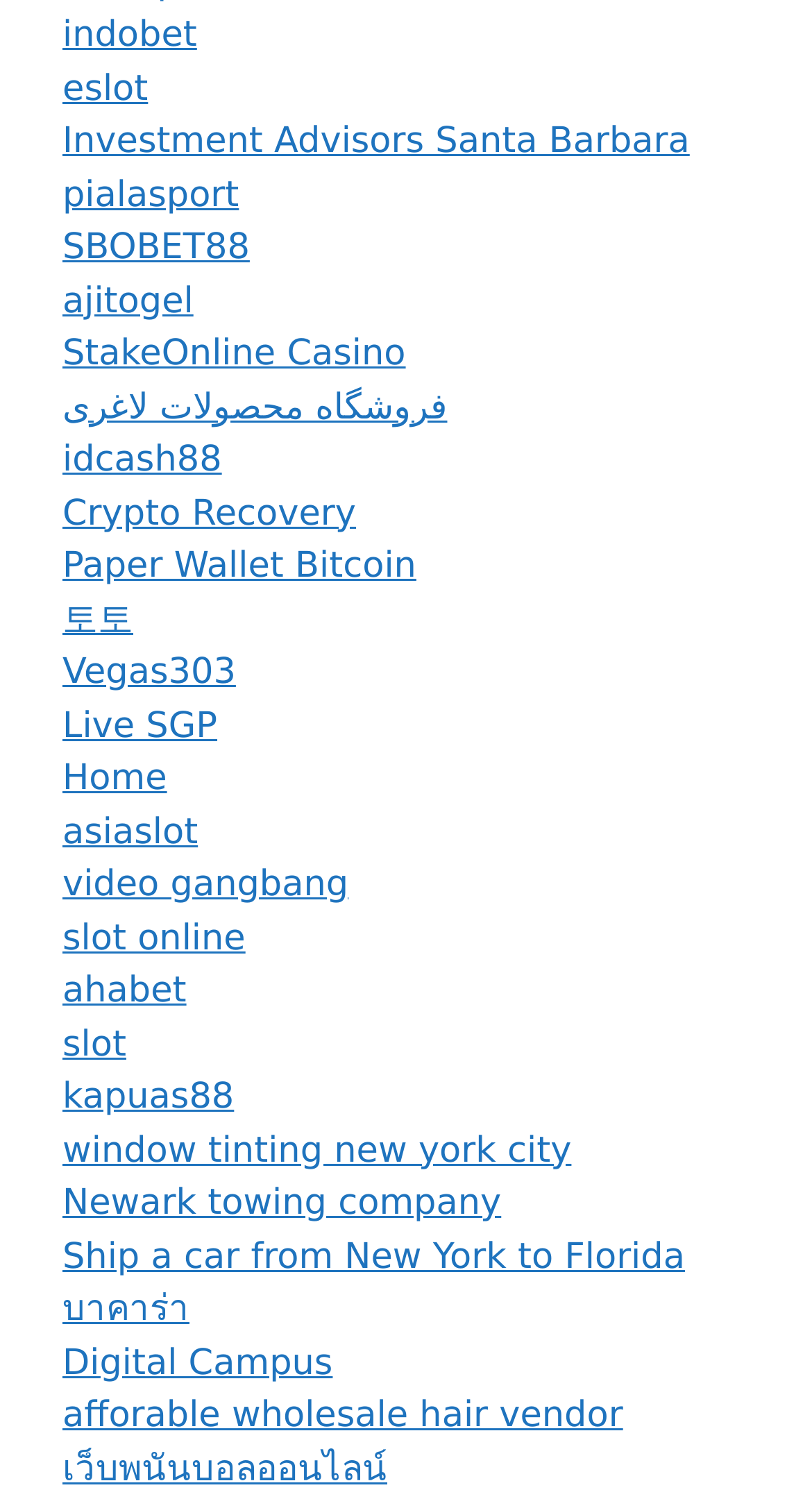Specify the bounding box coordinates of the element's area that should be clicked to execute the given instruction: "play SBOBET88". The coordinates should be four float numbers between 0 and 1, i.e., [left, top, right, bottom].

[0.077, 0.152, 0.308, 0.18]